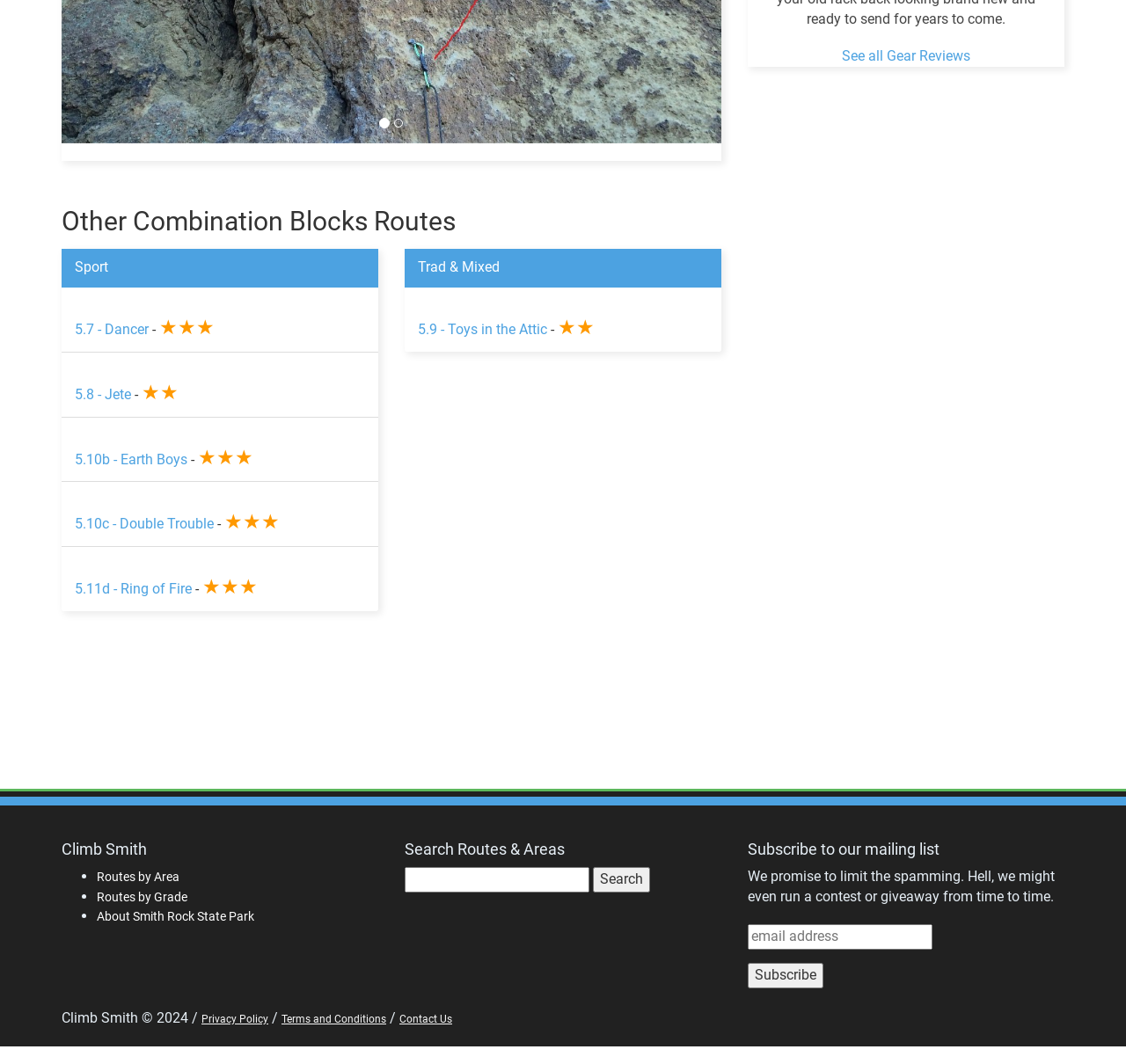Please determine the bounding box coordinates of the element to click in order to execute the following instruction: "See all gear reviews". The coordinates should be four float numbers between 0 and 1, specified as [left, top, right, bottom].

[0.748, 0.045, 0.862, 0.061]